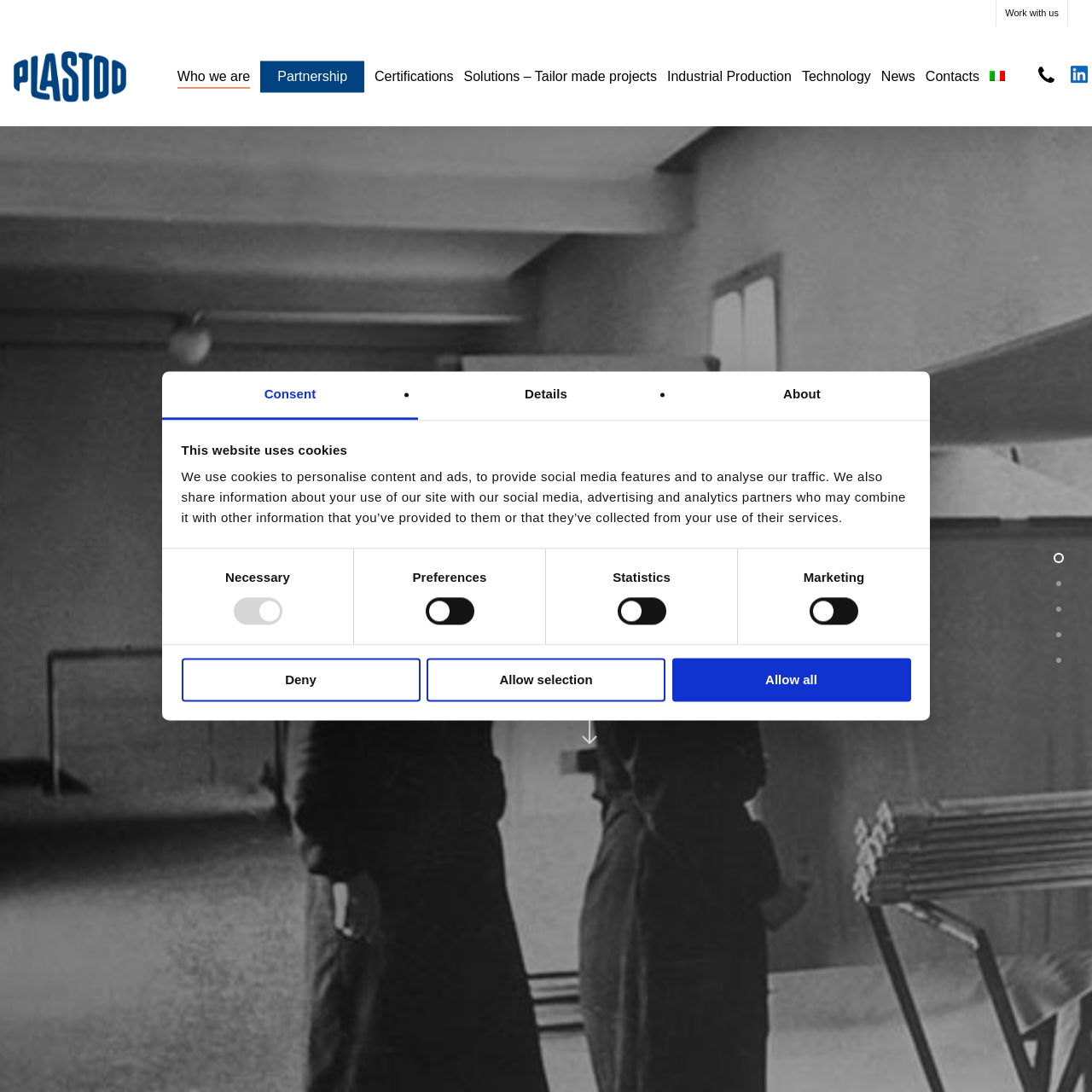How long has Plastod been in the market?
Based on the screenshot, respond with a single word or phrase.

Over 100 years